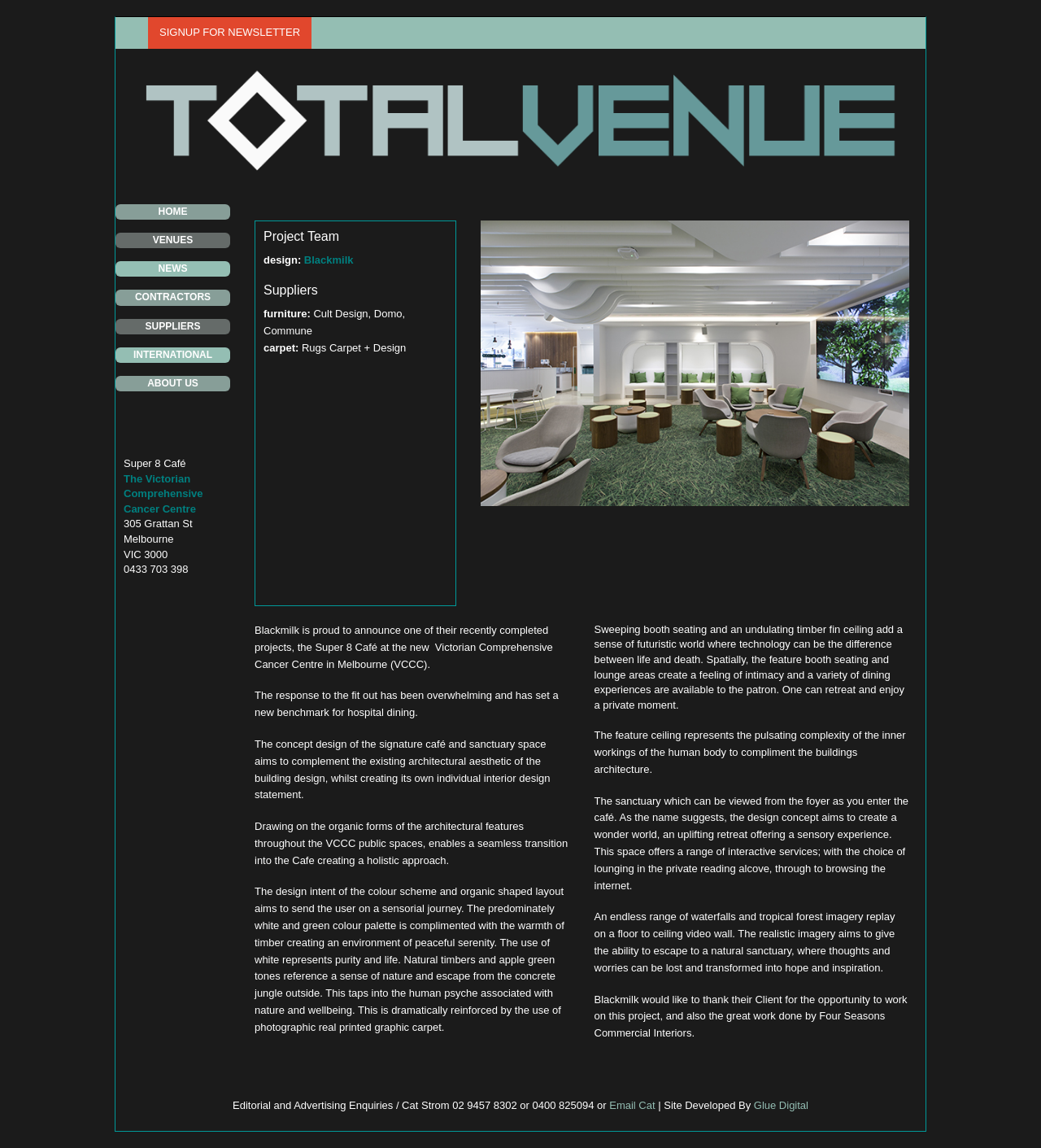Using the webpage screenshot, locate the HTML element that fits the following description and provide its bounding box: "Blackmilk".

[0.292, 0.221, 0.34, 0.231]